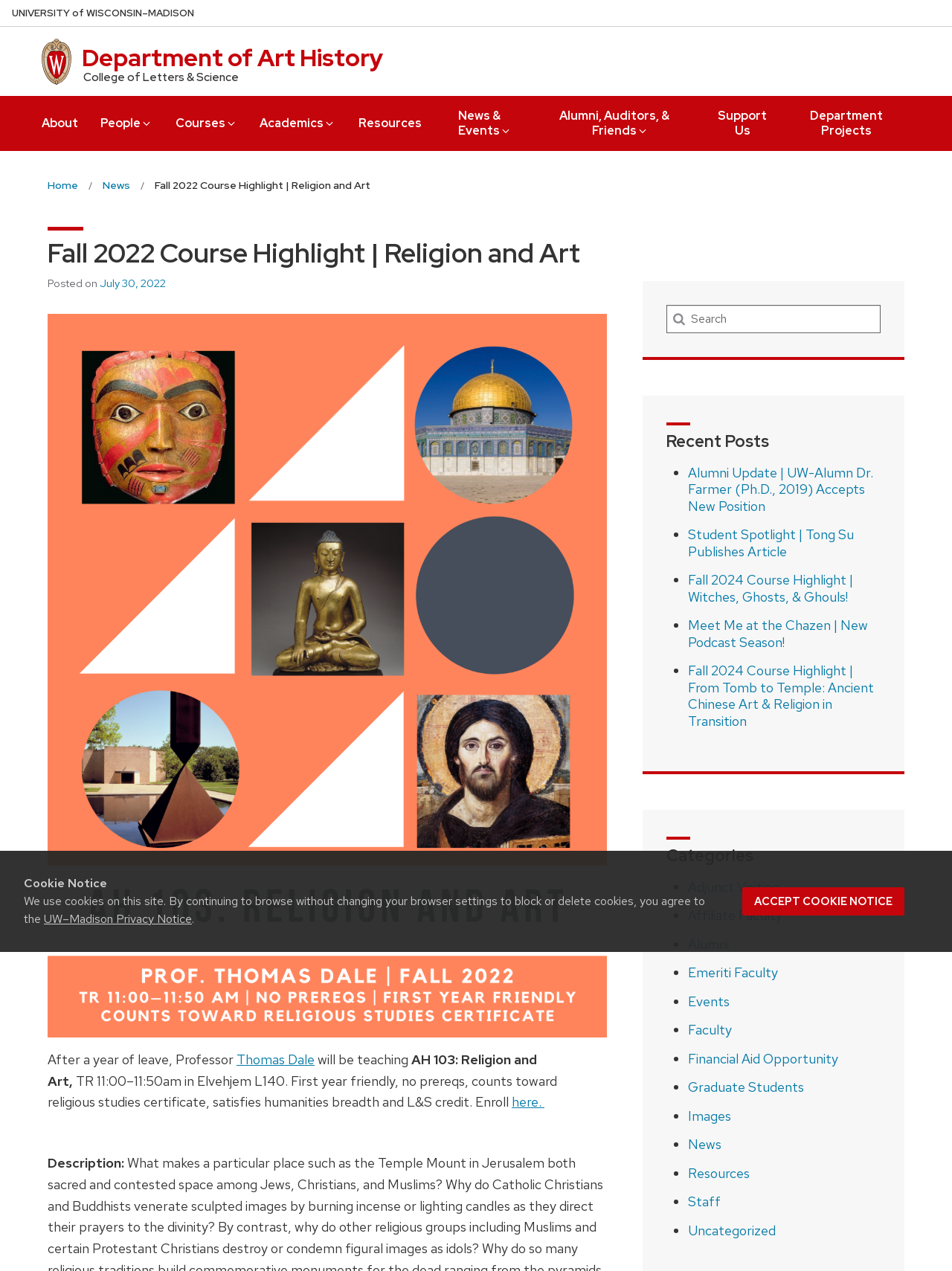Please specify the bounding box coordinates of the element that should be clicked to execute the given instruction: 'Search for something'. Ensure the coordinates are four float numbers between 0 and 1, expressed as [left, top, right, bottom].

[0.7, 0.24, 0.925, 0.262]